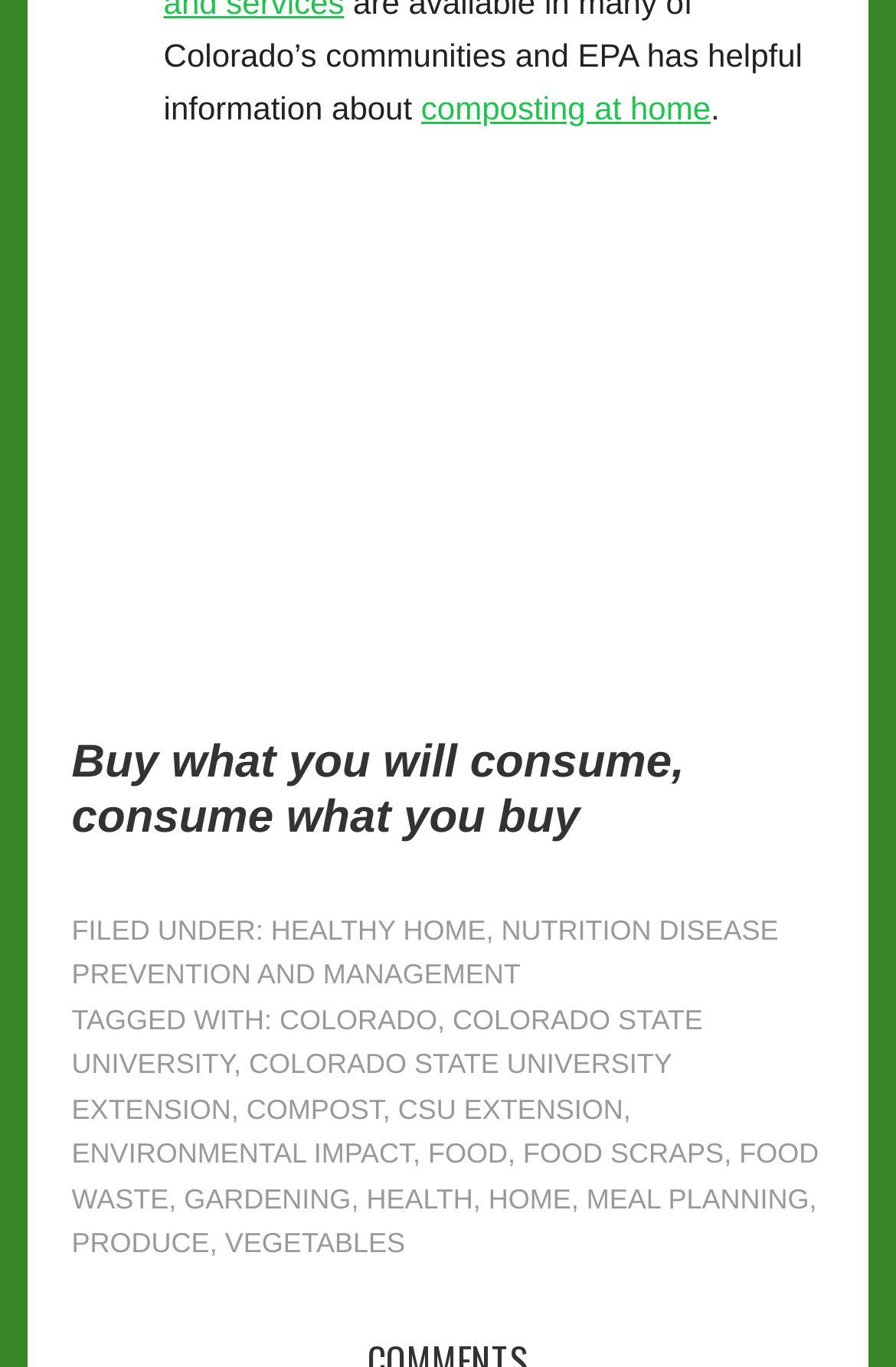Please find the bounding box coordinates of the element that must be clicked to perform the given instruction: "explore the COLORADO STATE UNIVERSITY EXTENSION website". The coordinates should be four float numbers from 0 to 1, i.e., [left, top, right, bottom].

[0.08, 0.767, 0.75, 0.823]